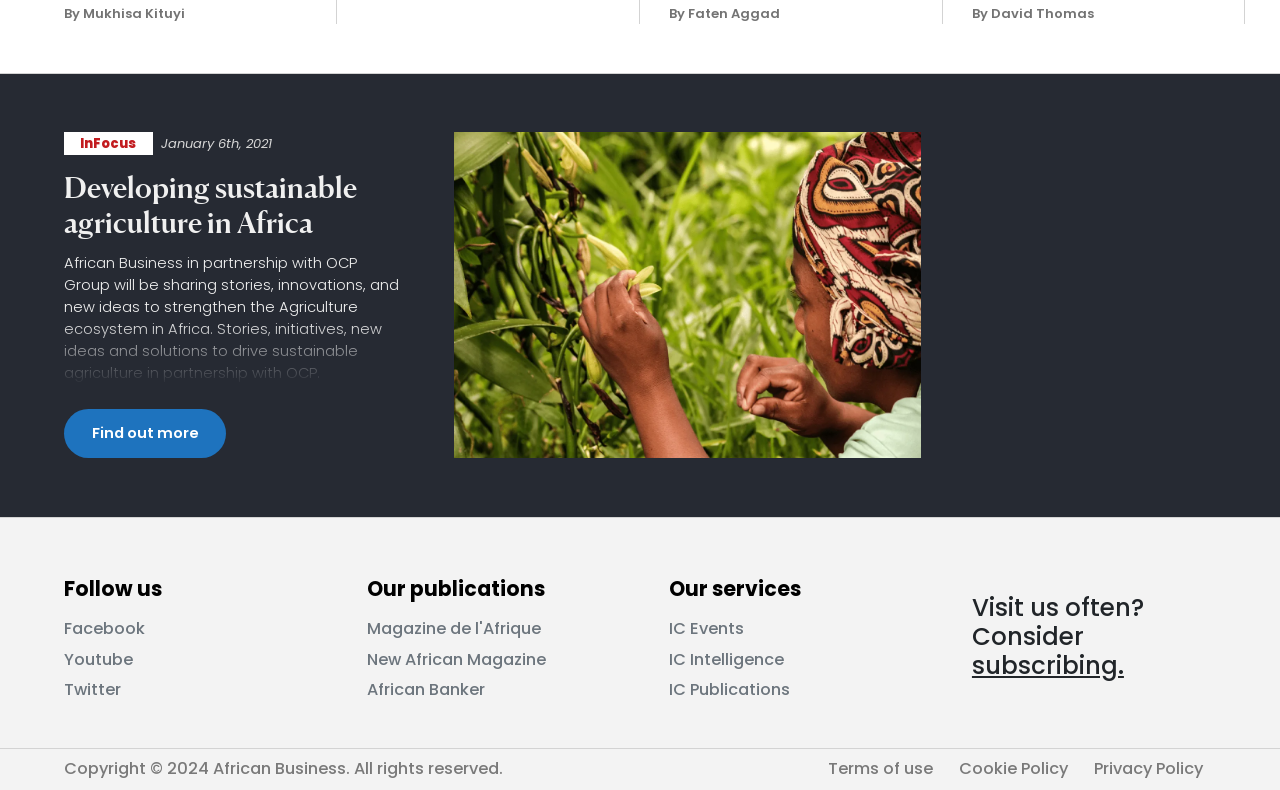Can you find the bounding box coordinates for the element that needs to be clicked to execute this instruction: "Learn about IC Events"? The coordinates should be given as four float numbers between 0 and 1, i.e., [left, top, right, bottom].

[0.523, 0.781, 0.581, 0.81]